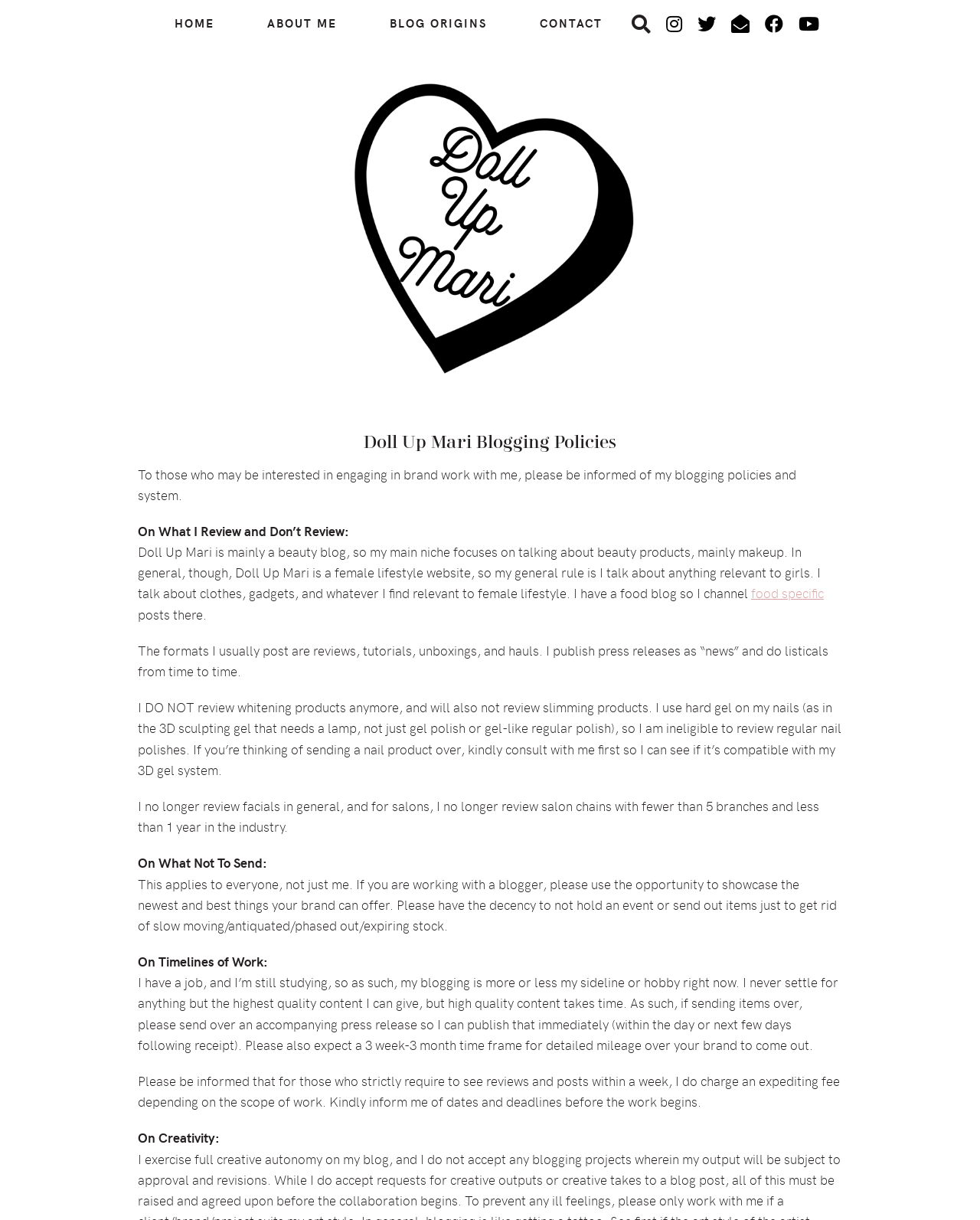What does the blogger charge for strict deadlines?
Make sure to answer the question with a detailed and comprehensive explanation.

The webpage states that for those who strictly require to see reviews and posts within a week, the blogger does charge an expediting fee depending on the scope of work.